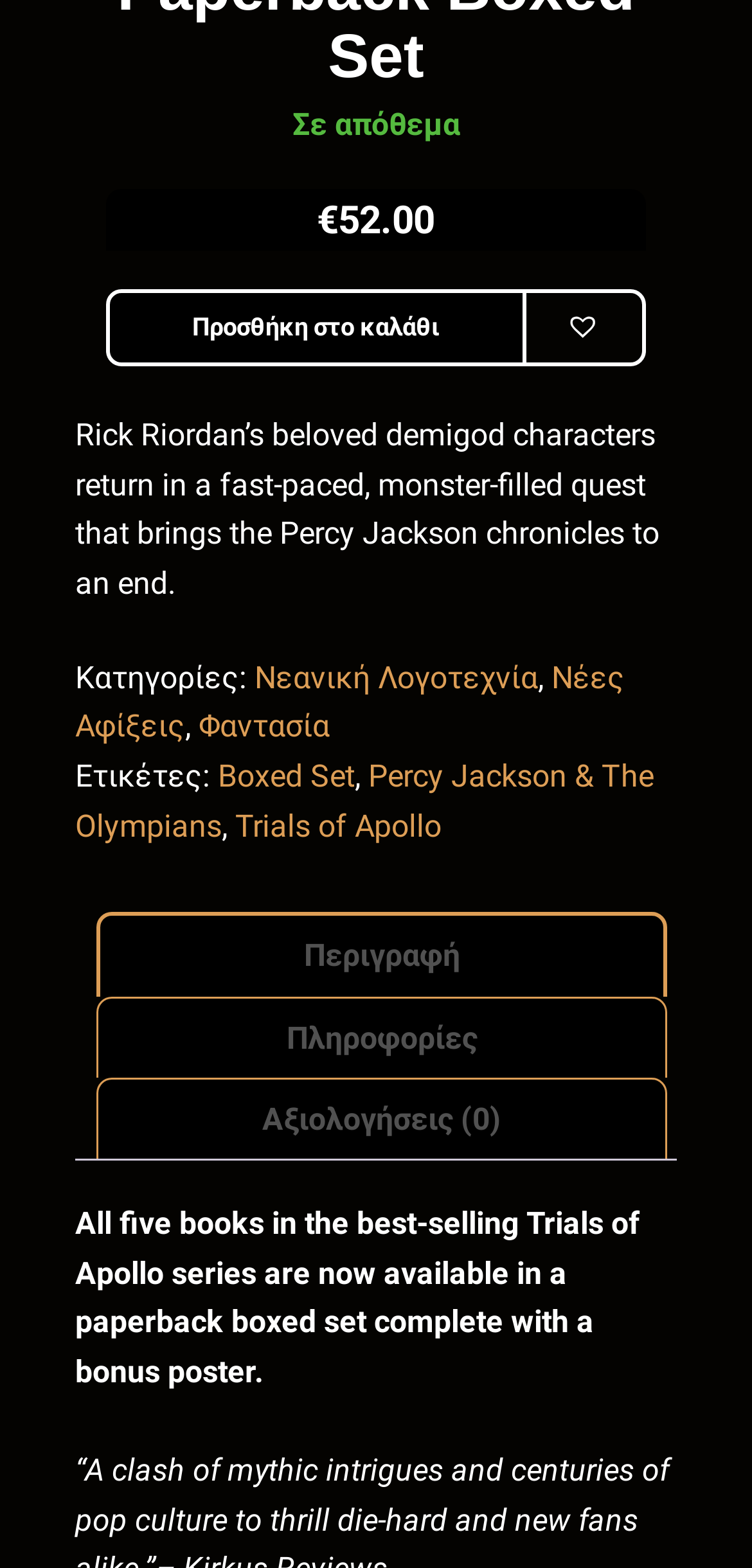Based on the image, give a detailed response to the question: What is the series of the book?

The series of the book is mentioned under the 'Ετικέτες:' section, where it is listed as 'Trials of Apollo' along with other tags like 'Boxed Set' and 'Percy Jackson & The Olympians'.